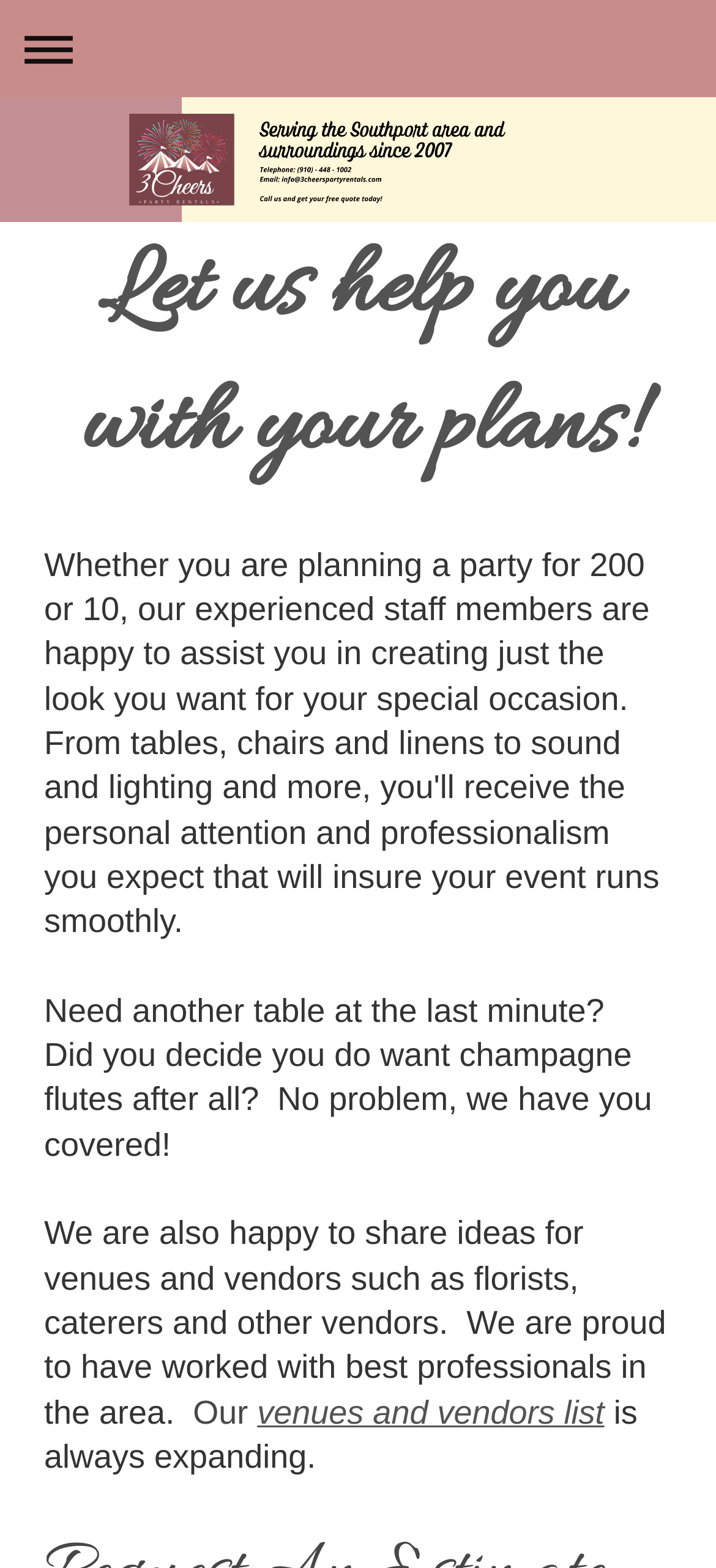Using floating point numbers between 0 and 1, provide the bounding box coordinates in the format (top-left x, top-left y, bottom-right x, bottom-right y). Locate the UI element described here: Expand/collapse navigation

[0.013, 0.006, 0.987, 0.056]